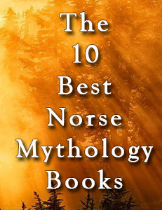Create an elaborate description of the image, covering every aspect.

The image showcases a stunning and evocative cover for an article titled "The 10 Best Norse Mythology Books." The backdrop features a warm, golden hue, reminiscent of sunlight filtering through a dense forest, creating an ethereal atmosphere that complements the mystical theme of Norse mythology. The text prominently displayed in the center is crafted in a bold, white font, standing out against the rich backdrop, drawing the viewer's attention to the subject matter. This article likely serves as a curated list for readers interested in exploring essential literature related to Norse mythology, providing insights and recommendations for deepening their understanding of this fascinating cultural heritage.